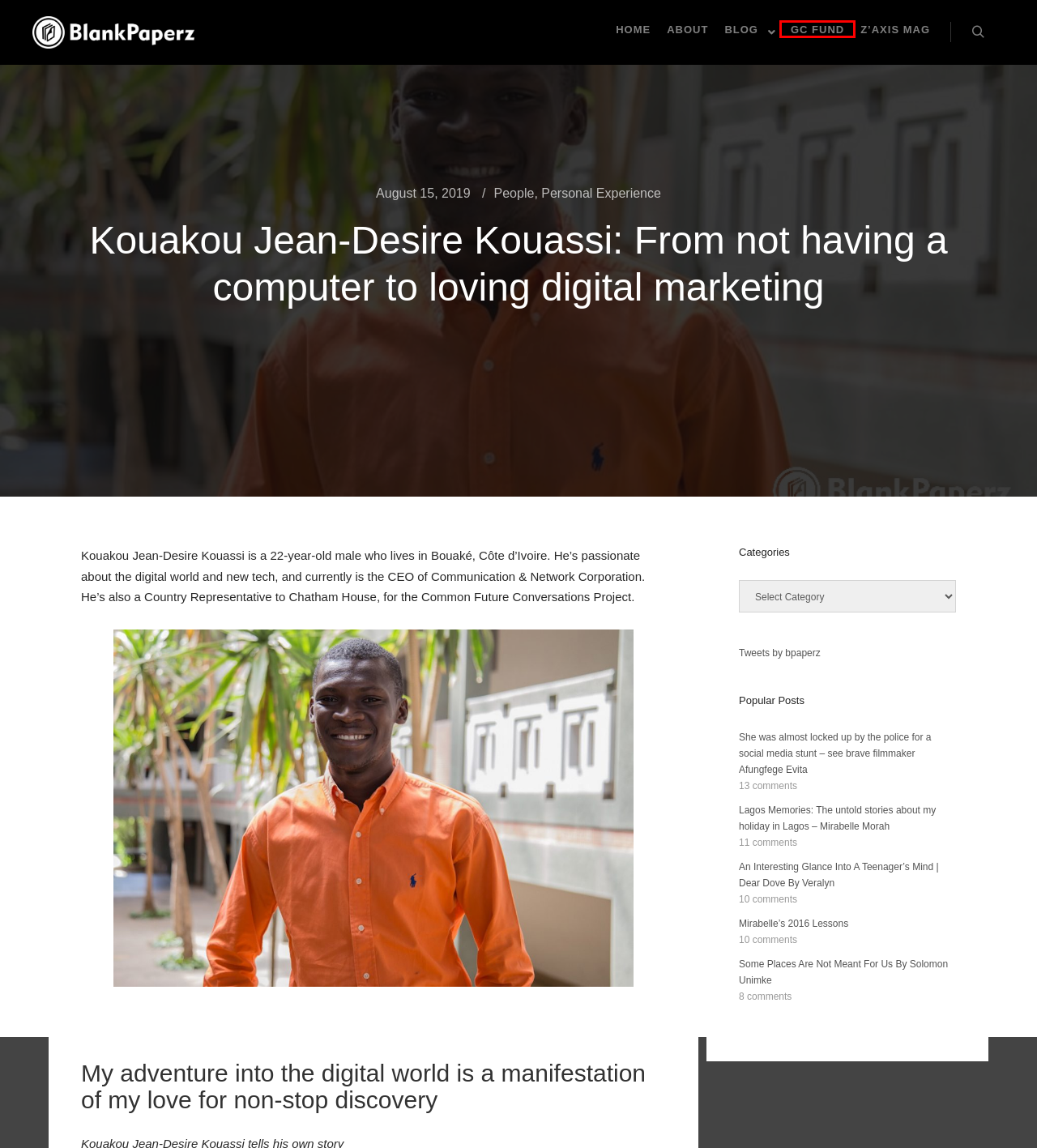You are provided with a screenshot of a webpage highlighting a UI element with a red bounding box. Choose the most suitable webpage description that matches the new page after clicking the element in the bounding box. Here are the candidates:
A. Lagos Memories: The untold stories about my holiday in Lagos - Mirabelle Morah - BlankPaperz
B. Amplifying Voices & Stories from Africans | BlankPaperz Media
C. Mirabelle's 2016 Lessons - BlankPaperz
D. Some Places Are Not Meant For Us By Solomon Unimke - BlankPaperz
E. GC Fund
F. Blog
G. Personal Experience Archives
H. About

E